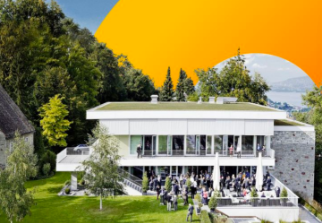What surrounds the modern building?
Based on the screenshot, provide a one-word or short-phrase response.

Lush greenery